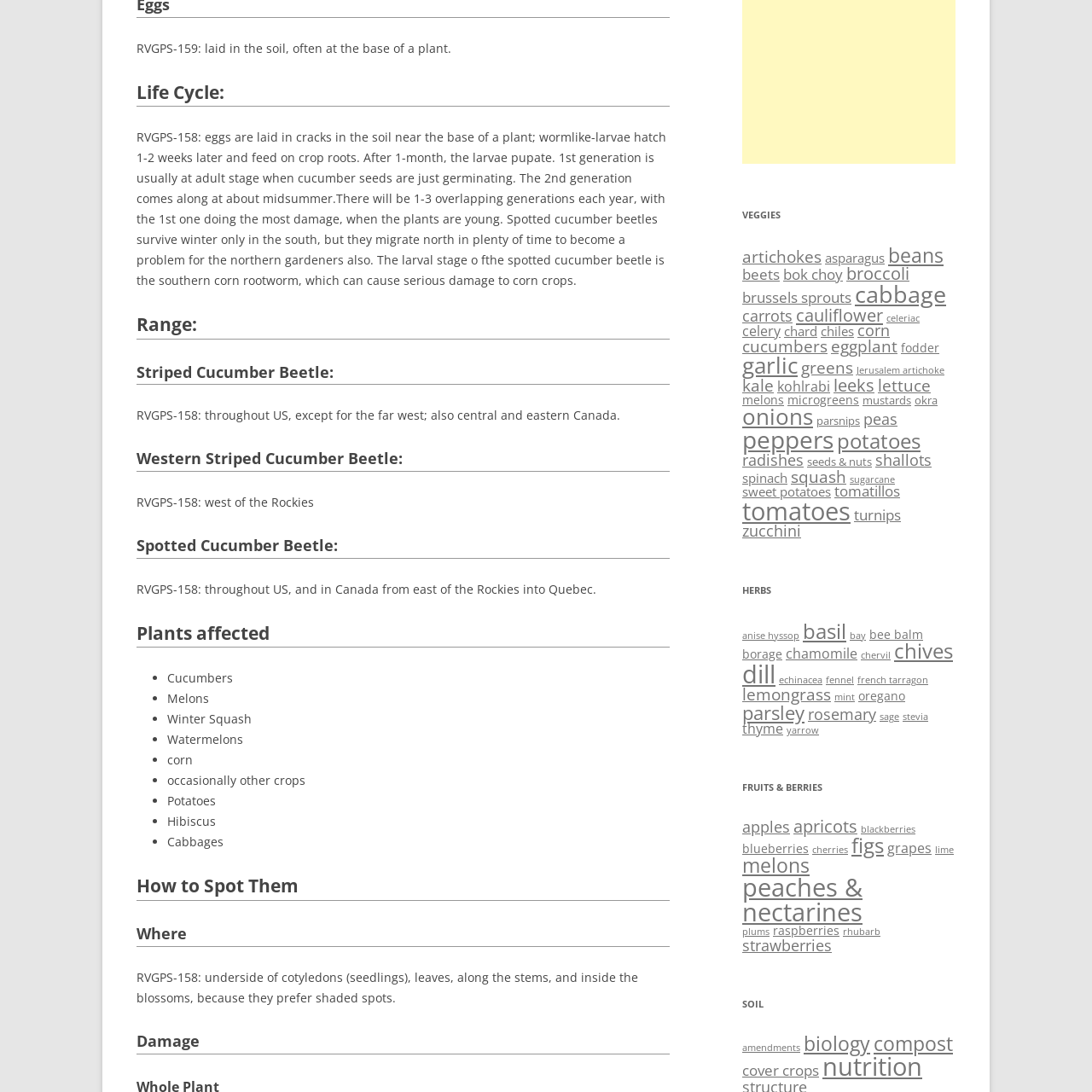Identify the bounding box for the element characterized by the following description: "anise hyssop".

[0.68, 0.576, 0.732, 0.587]